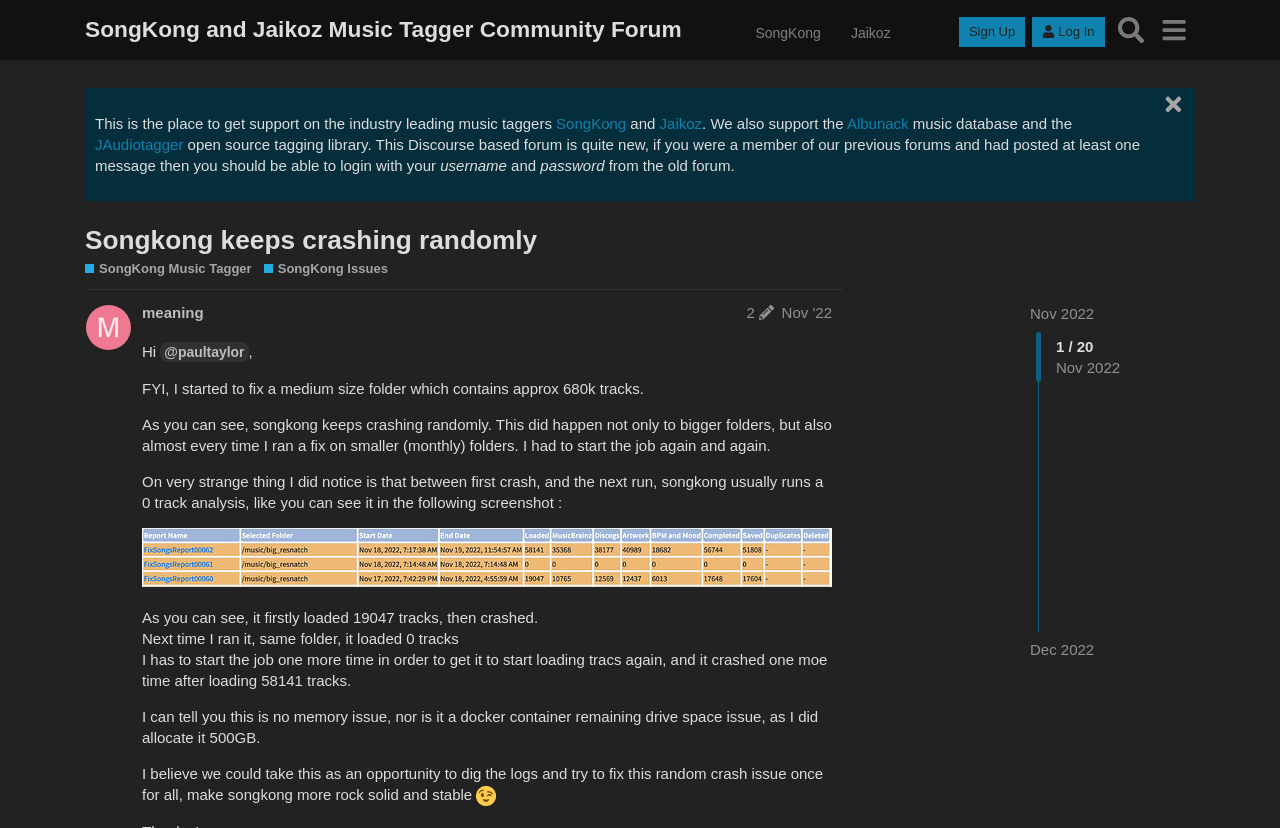Craft a detailed narrative of the webpage's structure and content.

This webpage appears to be a forum discussion thread on the SongKong Music Tagger Community Forum. At the top of the page, there is a header section with links to SongKong, Jaikoz, and a search bar. Below this, there is a banner with a button to dismiss it.

The main content of the page is a discussion thread titled "Songkong keeps crashing randomly" with a heading and a link to the topic. The thread is started by a user who reports an issue with SongKong crashing randomly while trying to fix a medium-sized folder with approximately 680k tracks. The user describes the issue in detail, including the fact that SongKong usually runs a 0-track analysis between crashes.

The user also shares a screenshot of the issue, which is displayed as an image on the page. The screenshot shows SongKong loading tracks and then crashing. The user explains that they have to restart the job multiple times to get it to work, and that it's not a memory or disk space issue.

Throughout the thread, there are links to other topics and categories, such as "SongKong Music Tagger" and "SongKong Issues". There are also links to other months, such as "Nov 2022" and "Dec 2022", which likely lead to other discussion threads.

At the bottom of the page, there is a pagination section with links to other pages of the thread, indicated by numbers and a "Next" button.